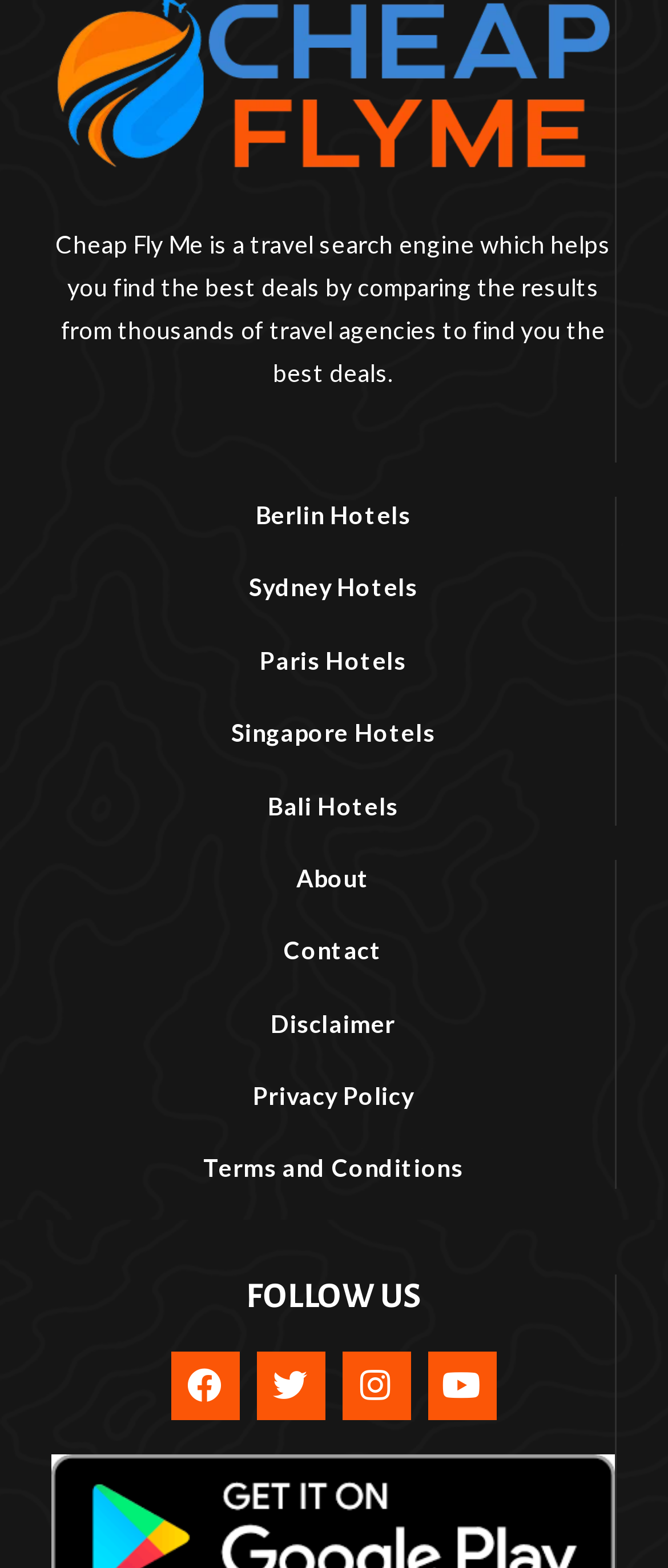Specify the bounding box coordinates of the element's area that should be clicked to execute the given instruction: "View Paris hotels". The coordinates should be four float numbers between 0 and 1, i.e., [left, top, right, bottom].

[0.077, 0.409, 0.921, 0.434]